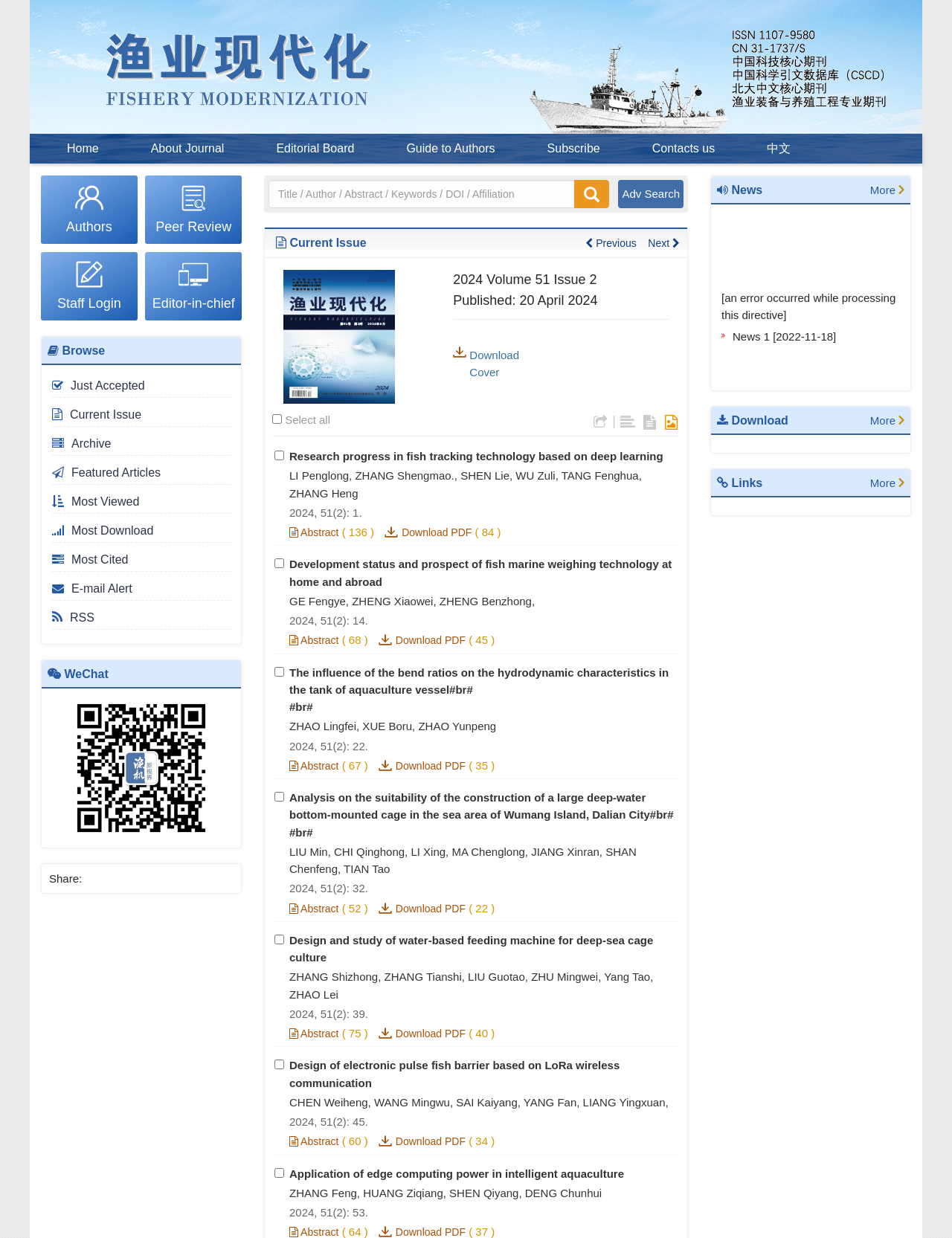Please determine the bounding box coordinates of the section I need to click to accomplish this instruction: "Click on the 'Home' link".

[0.043, 0.108, 0.131, 0.132]